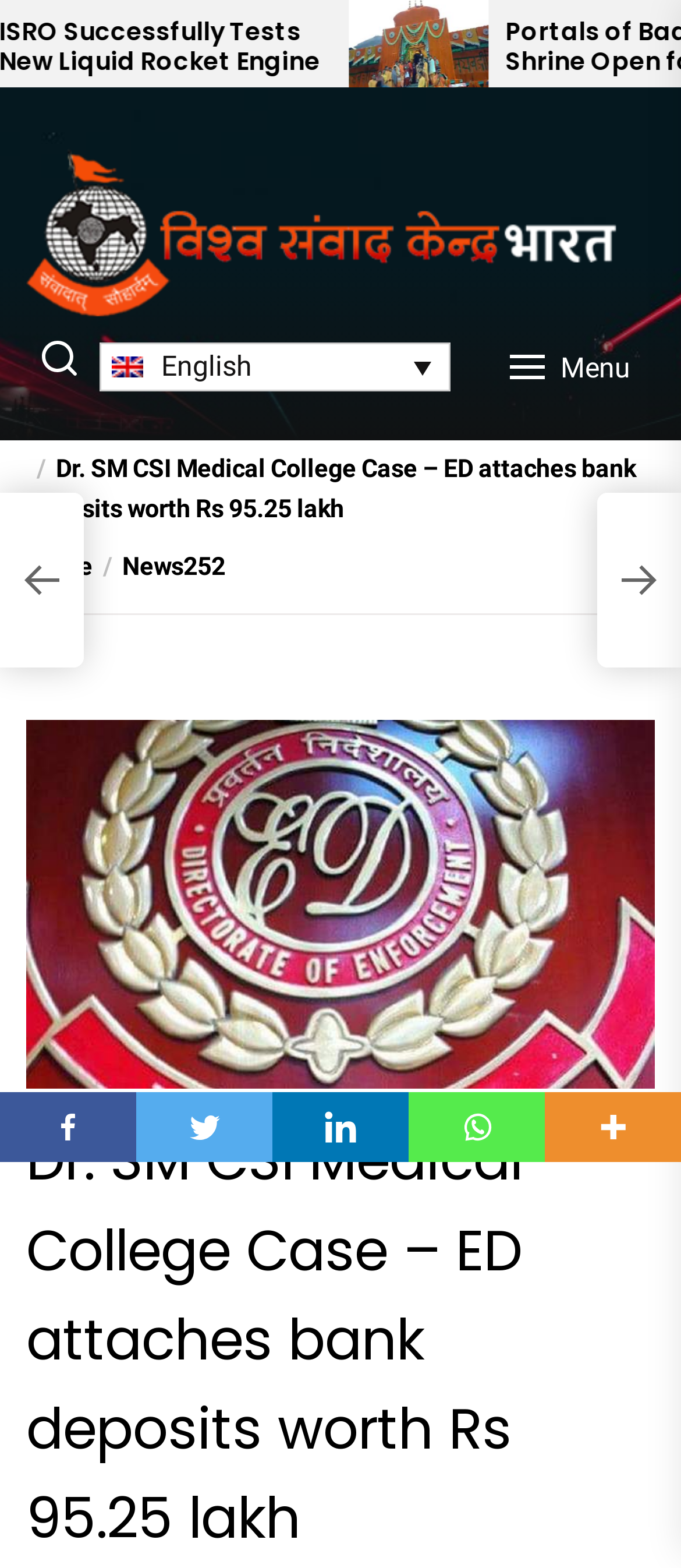Could you highlight the region that needs to be clicked to execute the instruction: "Switch to English language"?

[0.146, 0.218, 0.661, 0.25]